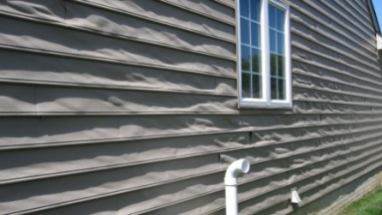Give a concise answer of one word or phrase to the question: 
What is the purpose of the white pipe?

Drainage